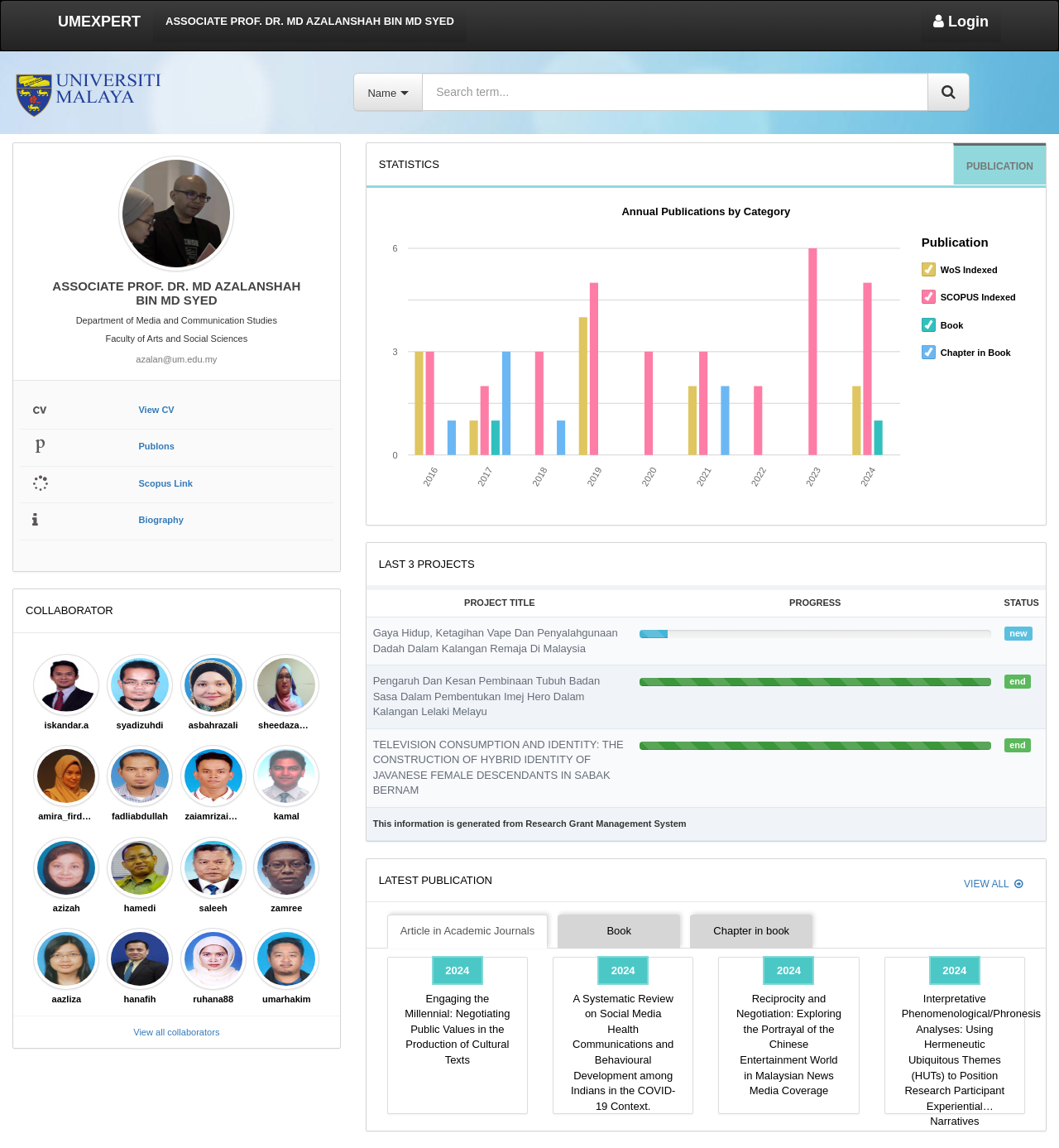Can you give a detailed response to the following question using the information from the image? What is the department of the academic staff?

I found the answer by looking at the heading element with the text 'Department of Media and Communication Studies' which is located below the name of the academic staff, indicating that it is the department of the academic staff.